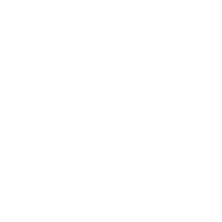Detail every significant feature and component of the image.

The image showcases a representation of a wooden stick, specifically a type of traditional sweet known as "نبات چوبی شکر قهوه ای نیشکر". This product is made from brown sugar derived from sugarcane and is typically enjoyed as a sweet treat or used to enhance beverages. The image is presented within a section featuring various organic products, highlighting its appeal to health-conscious consumers. Below the image, additional information about the product, including its weight and price, suggests it is available for purchase, emphasizing its place within a larger assortment of organic offerings.